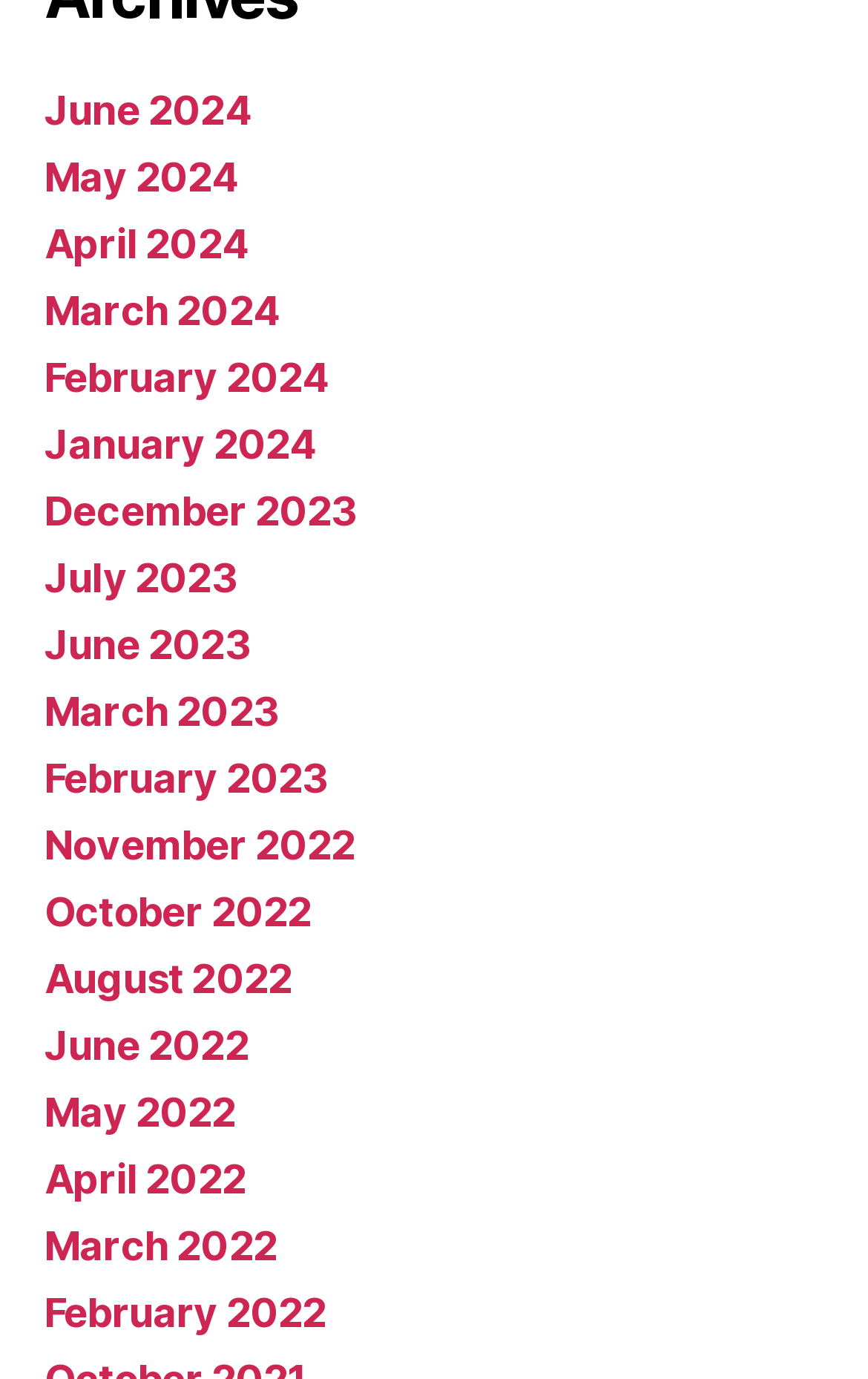Give a one-word or one-phrase response to the question: 
What is the position of the link 'June 2023'?

Above 'March 2023'